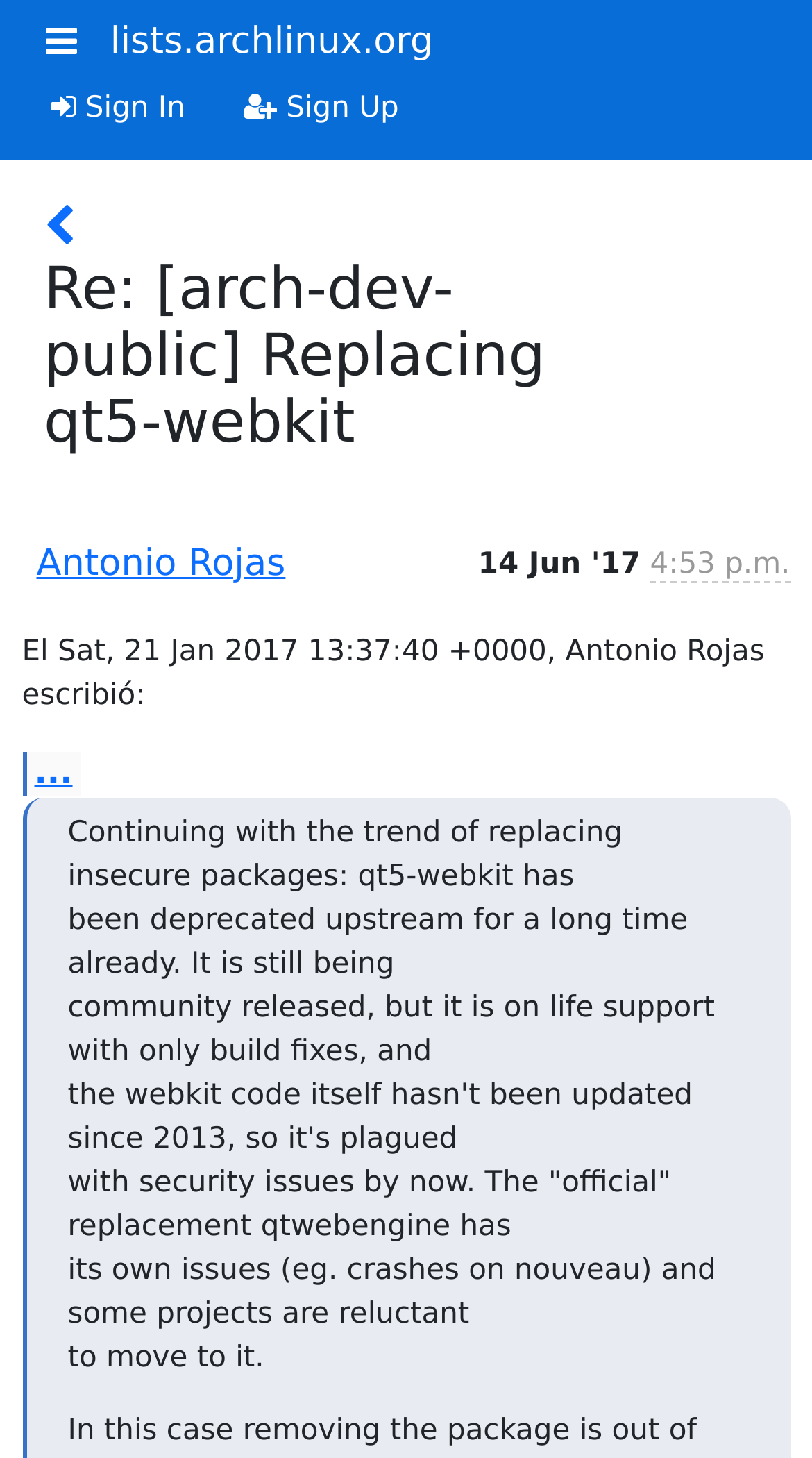Please answer the following question as detailed as possible based on the image: 
How many links are in the top navigation bar?

I counted the links in the top navigation bar, which are 'lists.archlinux.org', 'Sign In', and 'Sign Up'.